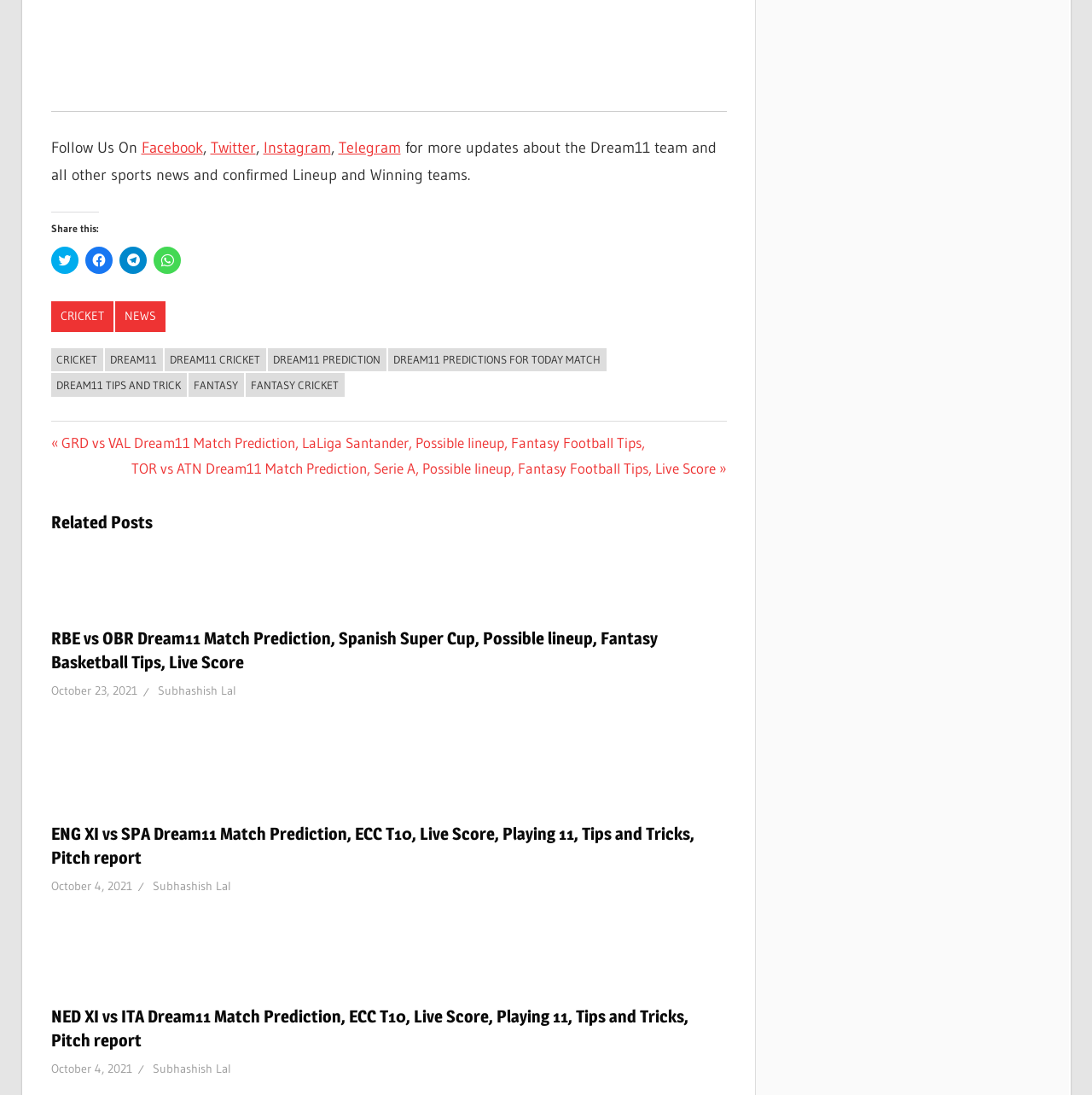Give a one-word or one-phrase response to the question: 
What is the name of the author of the posts?

Subhashish Lal